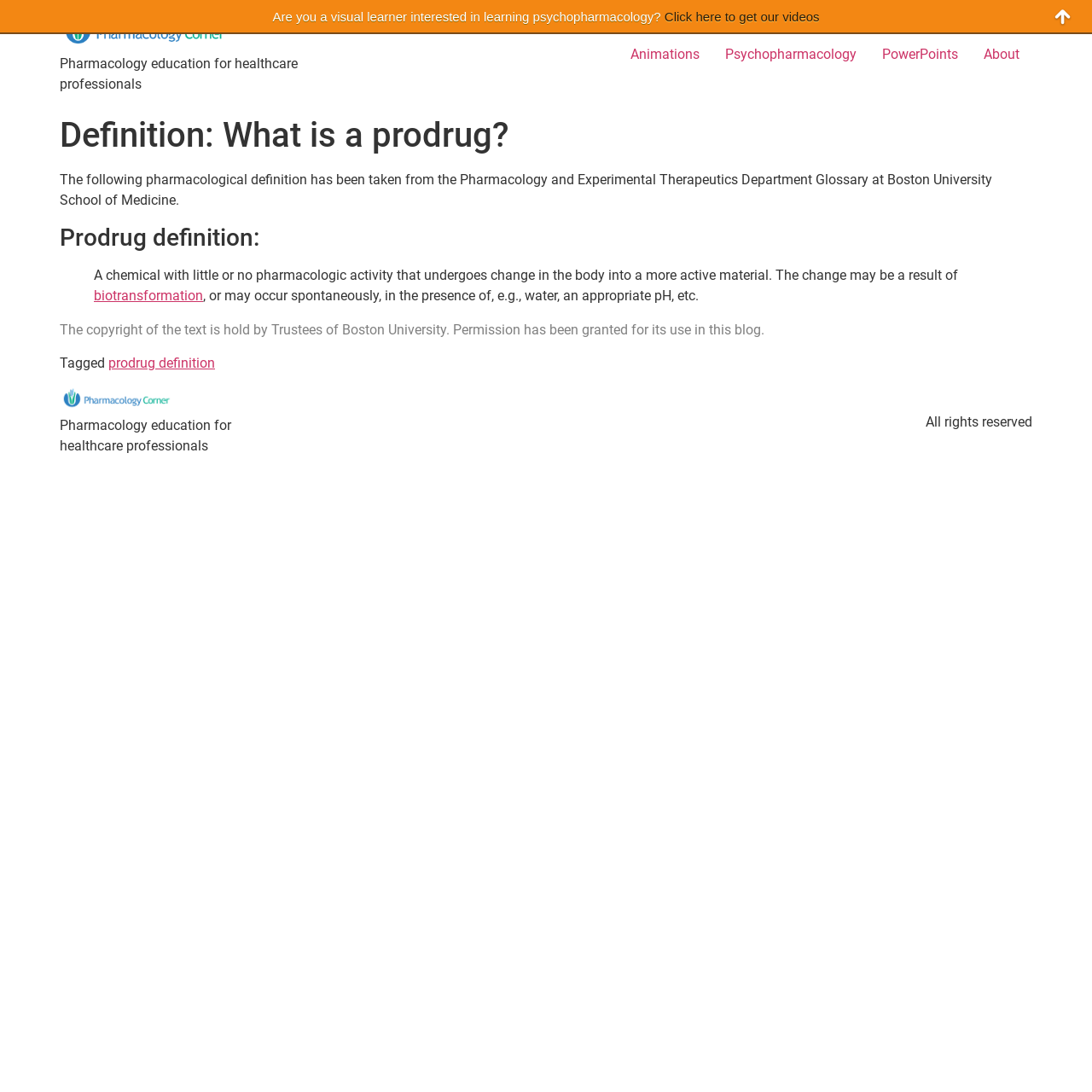What is a prodrug? Based on the screenshot, please respond with a single word or phrase.

A chemical with little or no pharmacologic activity